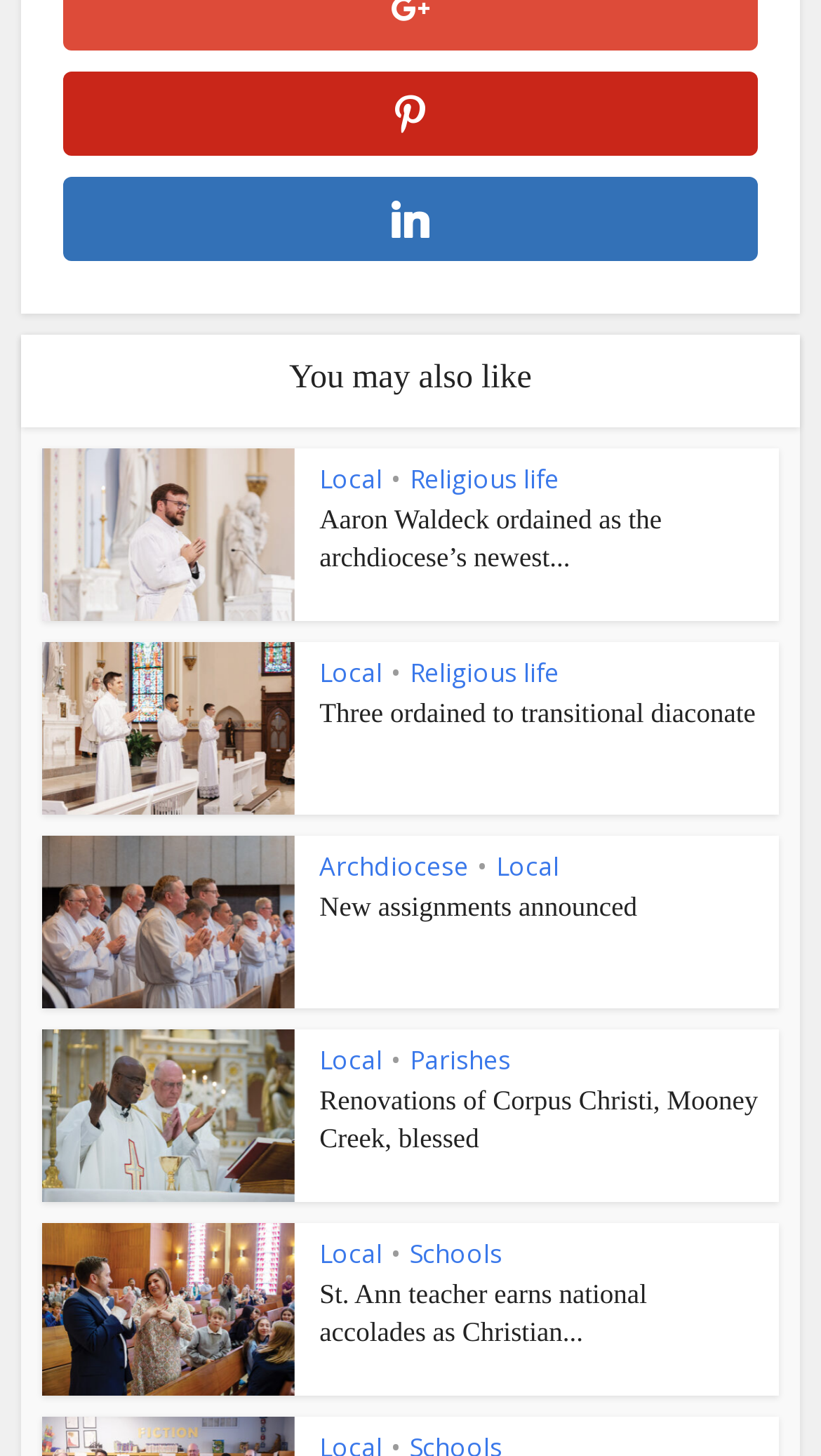Identify the bounding box coordinates of the clickable section necessary to follow the following instruction: "Read 'Aaron Waldeck ordained as the archdiocese’s newest...'". The coordinates should be presented as four float numbers from 0 to 1, i.e., [left, top, right, bottom].

[0.389, 0.345, 0.806, 0.393]